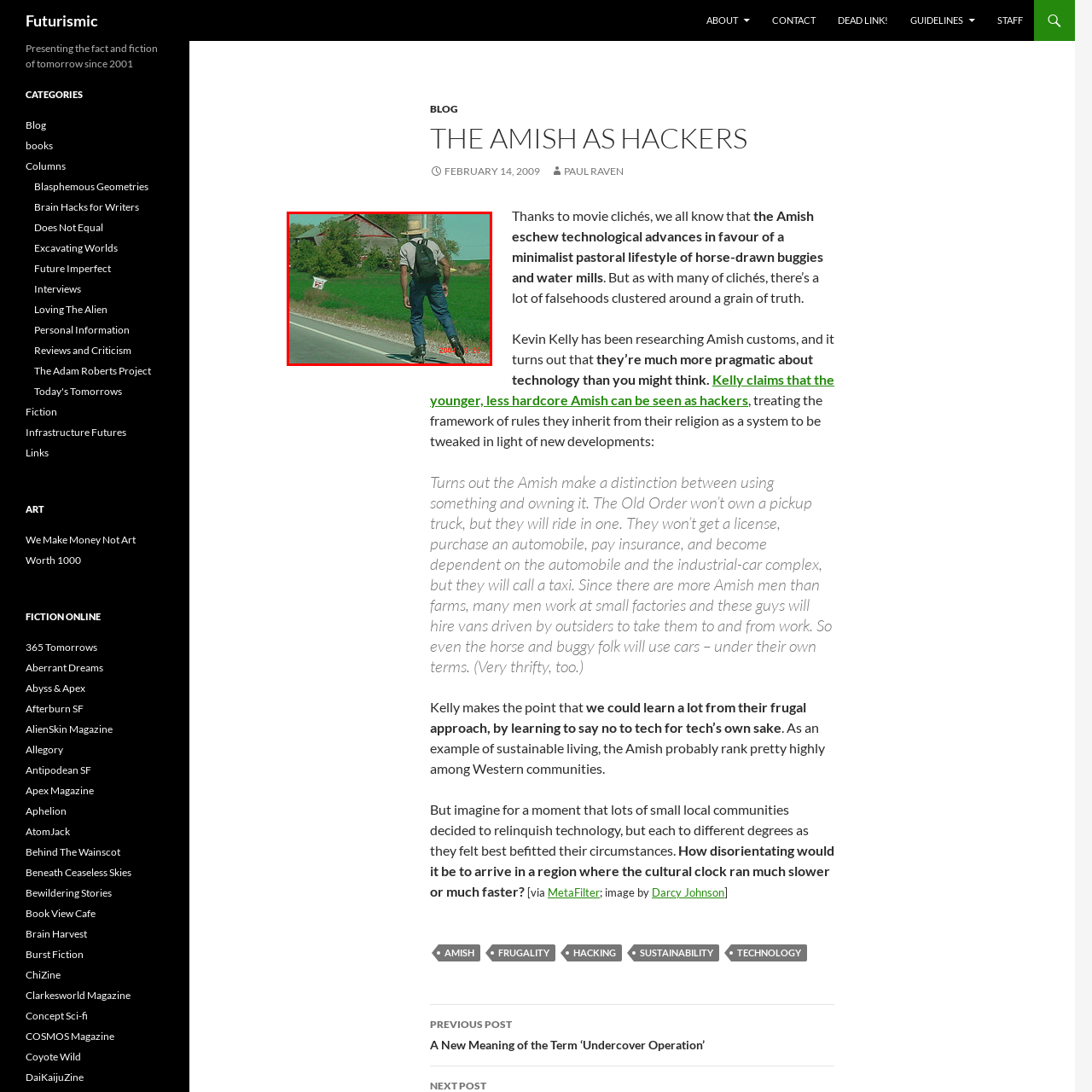Focus on the area marked by the red boundary, What is the man carrying on his back? Answer concisely with a single word or phrase.

Backpack